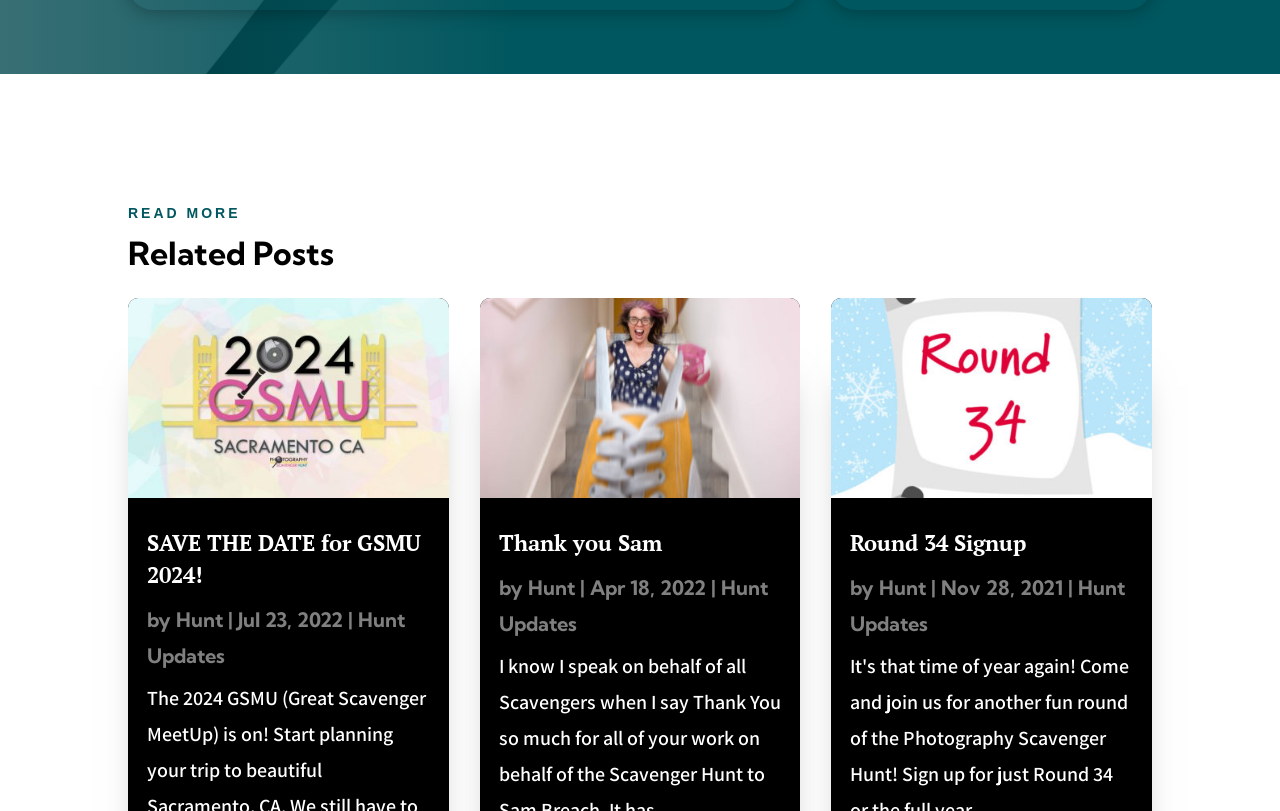What is the text between 'Hunt' and 'Jul 23, 2022' in the first related post?
Based on the image, provide your answer in one word or phrase.

|